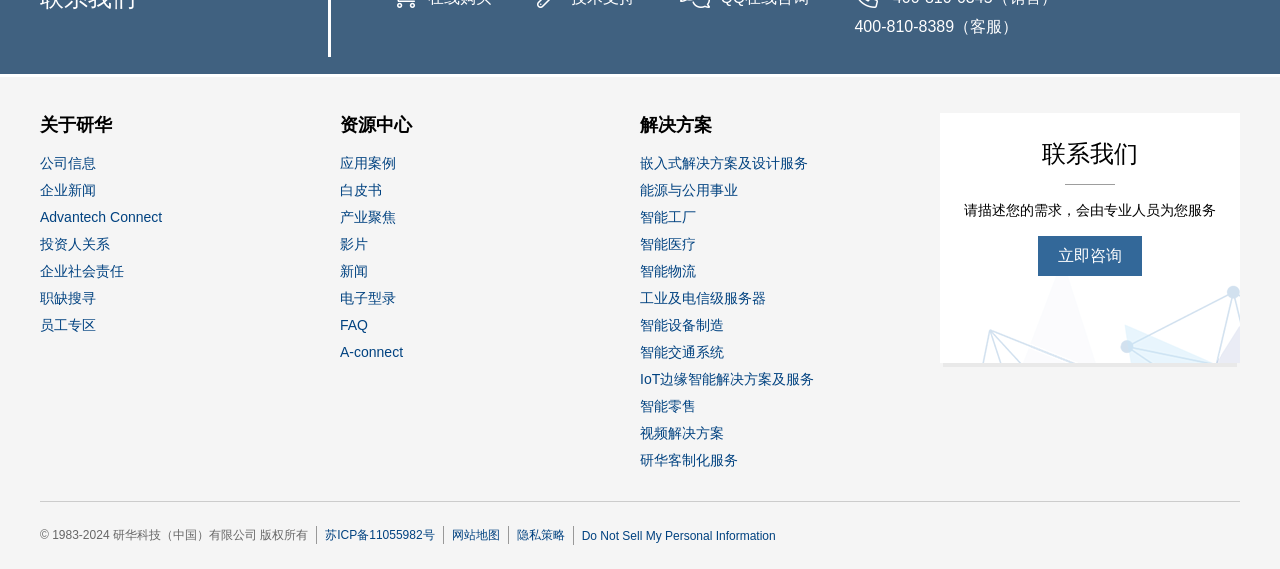Find the bounding box coordinates of the element you need to click on to perform this action: 'Search for job openings'. The coordinates should be represented by four float values between 0 and 1, in the format [left, top, right, bottom].

[0.031, 0.506, 0.075, 0.553]